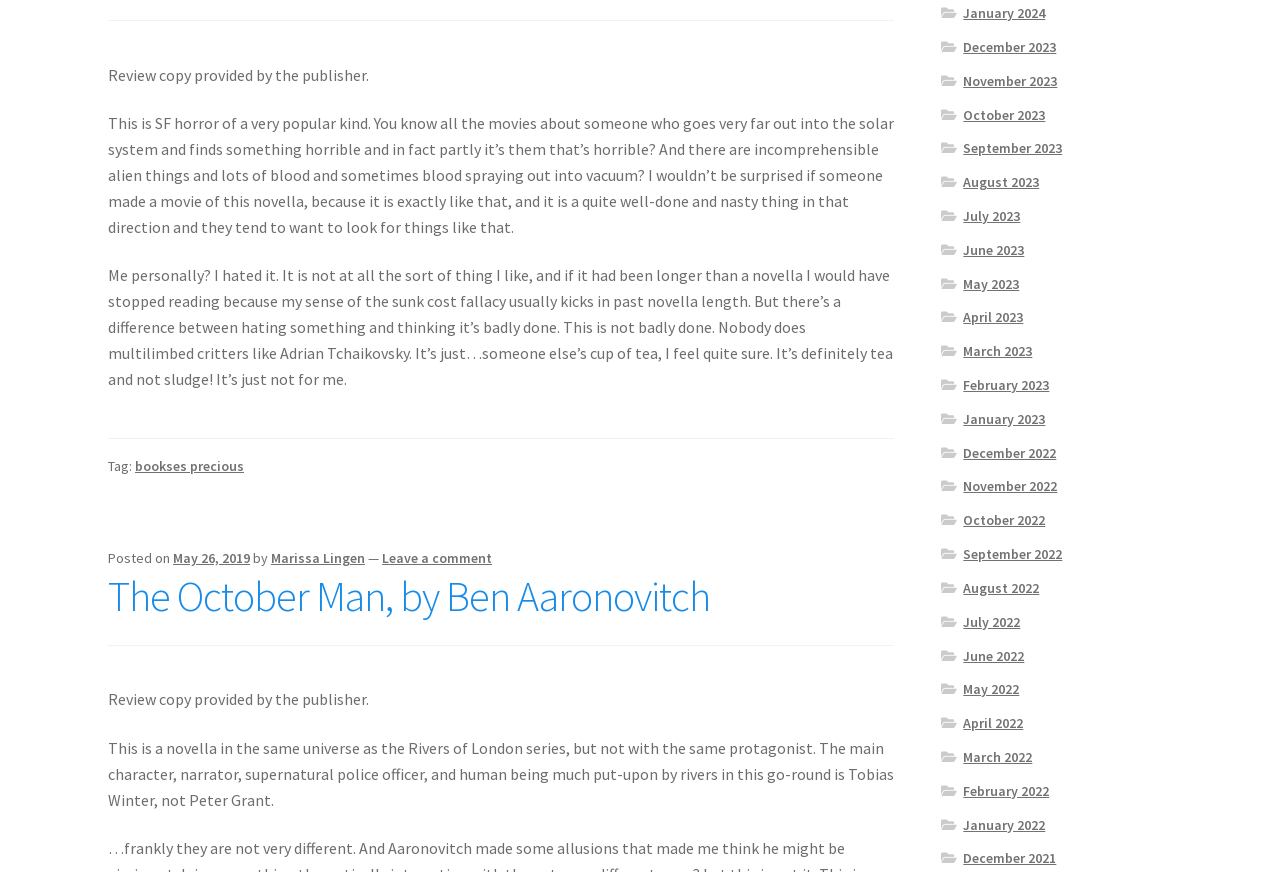Please find the bounding box coordinates for the clickable element needed to perform this instruction: "Click the link to view posts from December 2023".

[0.753, 0.043, 0.825, 0.064]